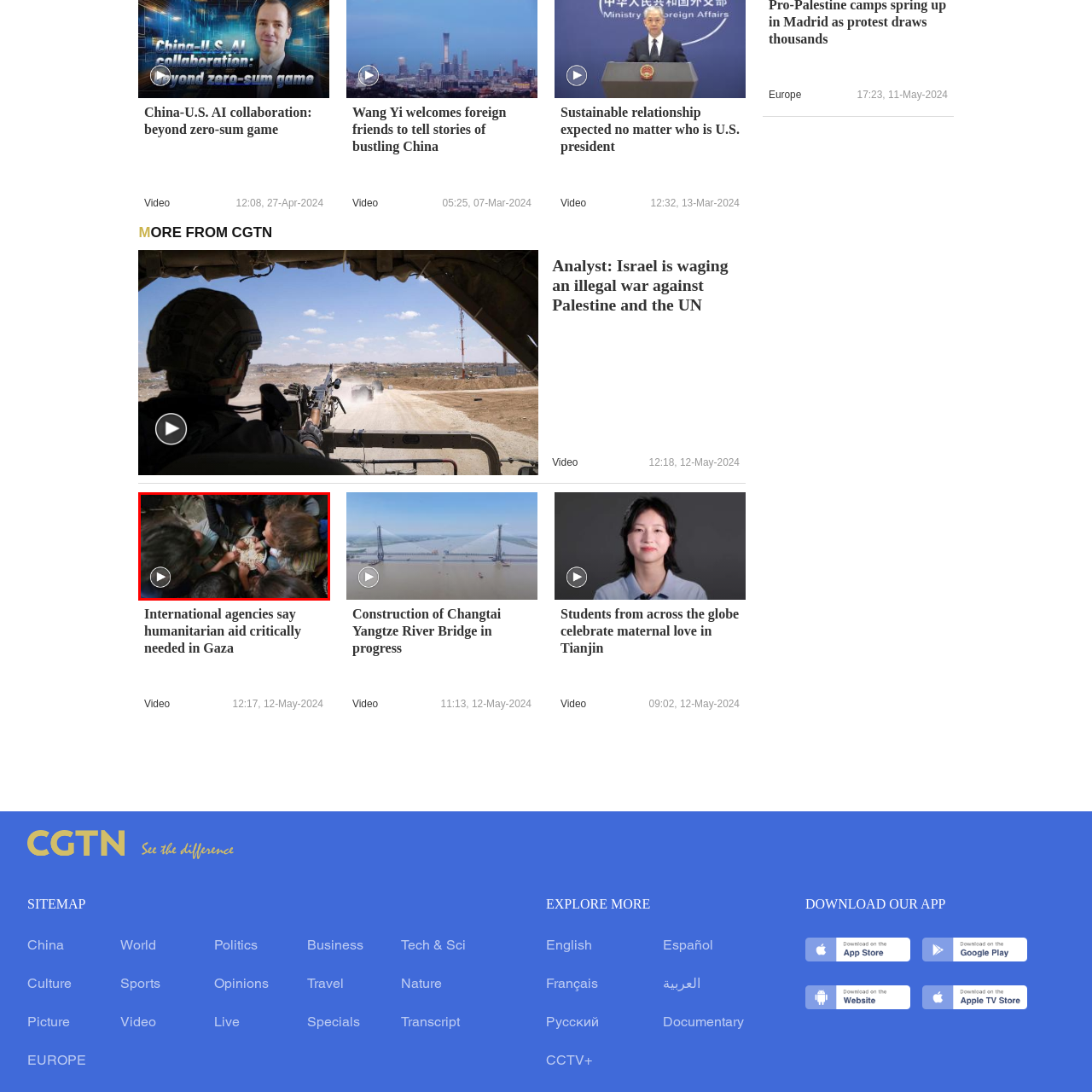View the image highlighted in red and provide one word or phrase: What is the article title accompanying this image?

International agencies say humanitarian aid critically needed in Gaza